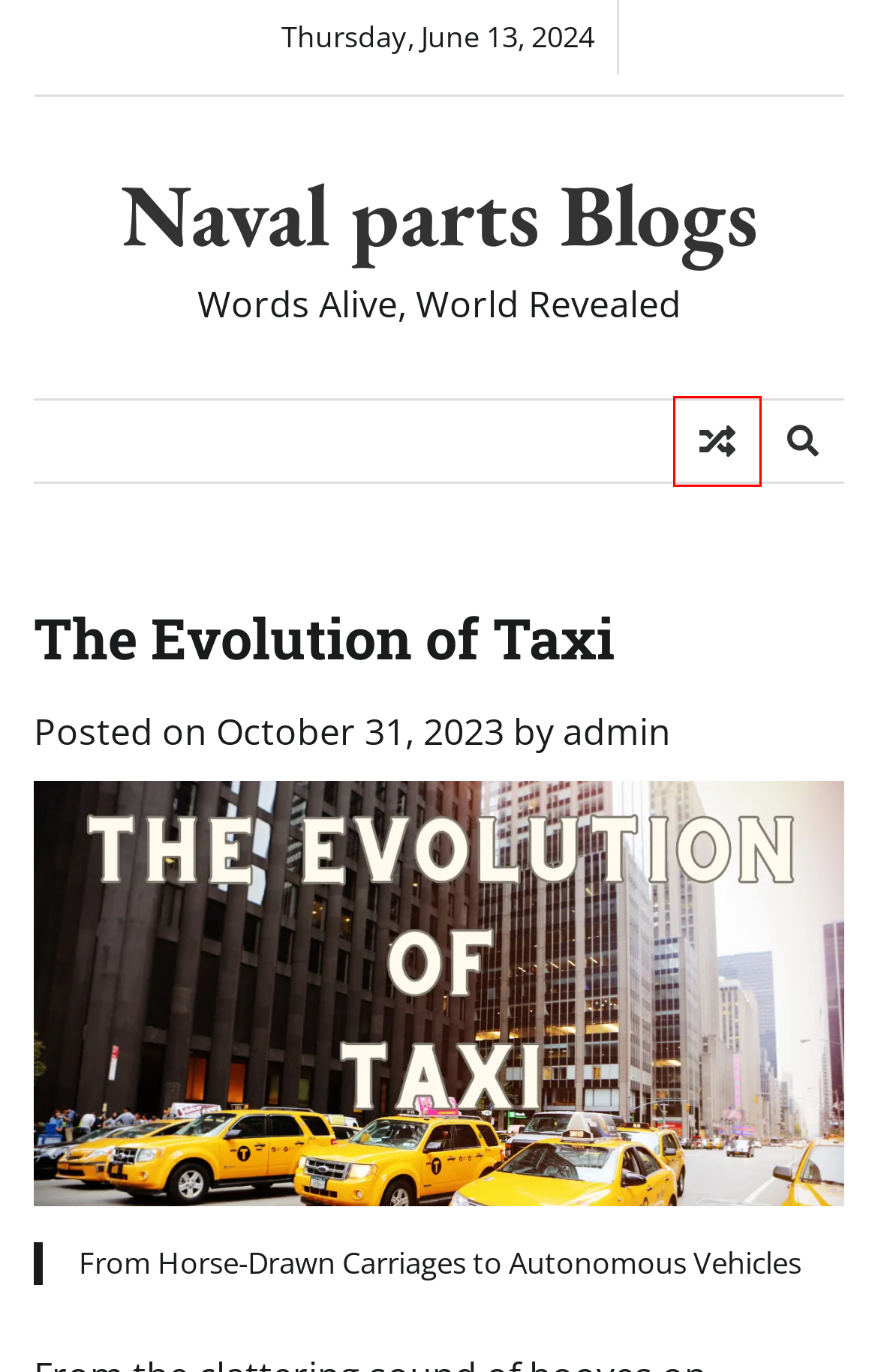Review the webpage screenshot provided, noting the red bounding box around a UI element. Choose the description that best matches the new webpage after clicking the element within the bounding box. The following are the options:
A. The Ultimate Guide to Maximizing Small Spaces with Fitted Furniture - Naval parts Blogs
B. Best Built-in wardrobe interior layout ideas - Naval parts Blogs
C. Can you see through semi-sheer curtains at night? - Naval parts Blogs
D. LAW Archives - Naval parts Blogs
E. October 2023 - Naval parts Blogs
F. admin, Author at Naval parts Blogs
G. Information Technology (IT) Archives - Naval parts Blogs
H. Naval parts Blogs - Words Alive, World Revealed

A